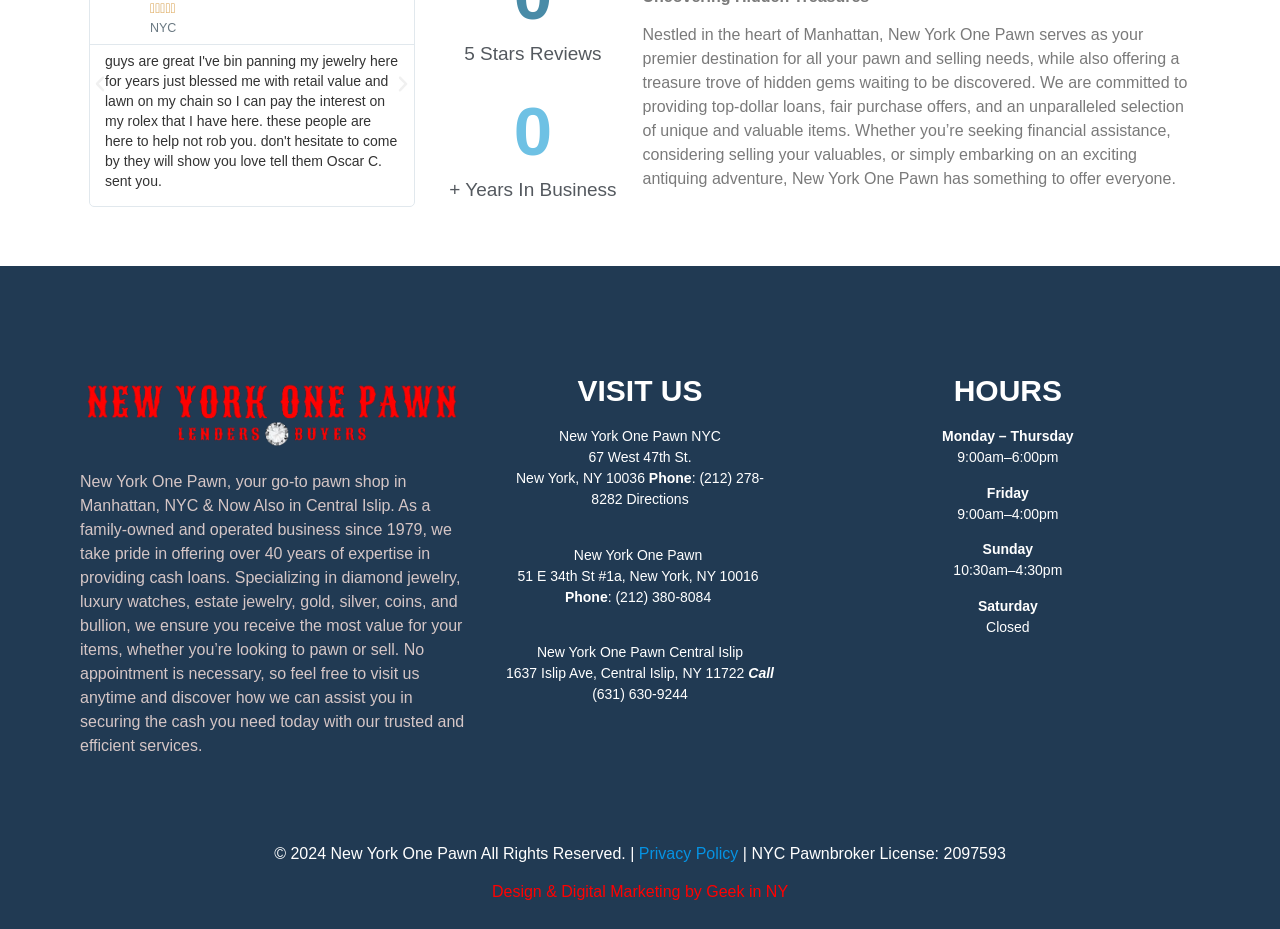Predict the bounding box coordinates for the UI element described as: "New York One Pawn NYC". The coordinates should be four float numbers between 0 and 1, presented as [left, top, right, bottom].

[0.437, 0.461, 0.563, 0.478]